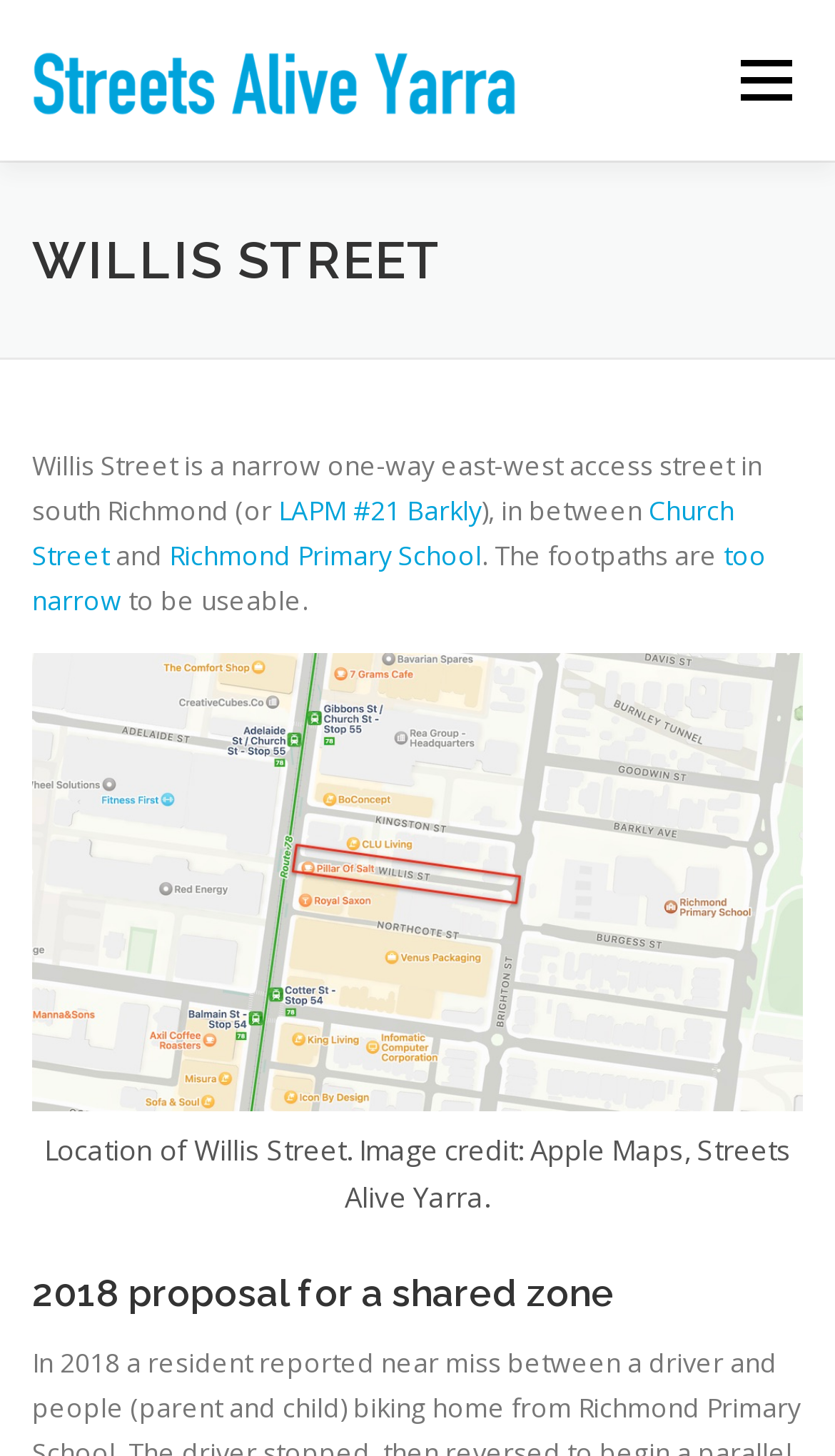Please determine the bounding box coordinates of the element's region to click for the following instruction: "Read about Willis Street".

[0.038, 0.156, 0.962, 0.202]